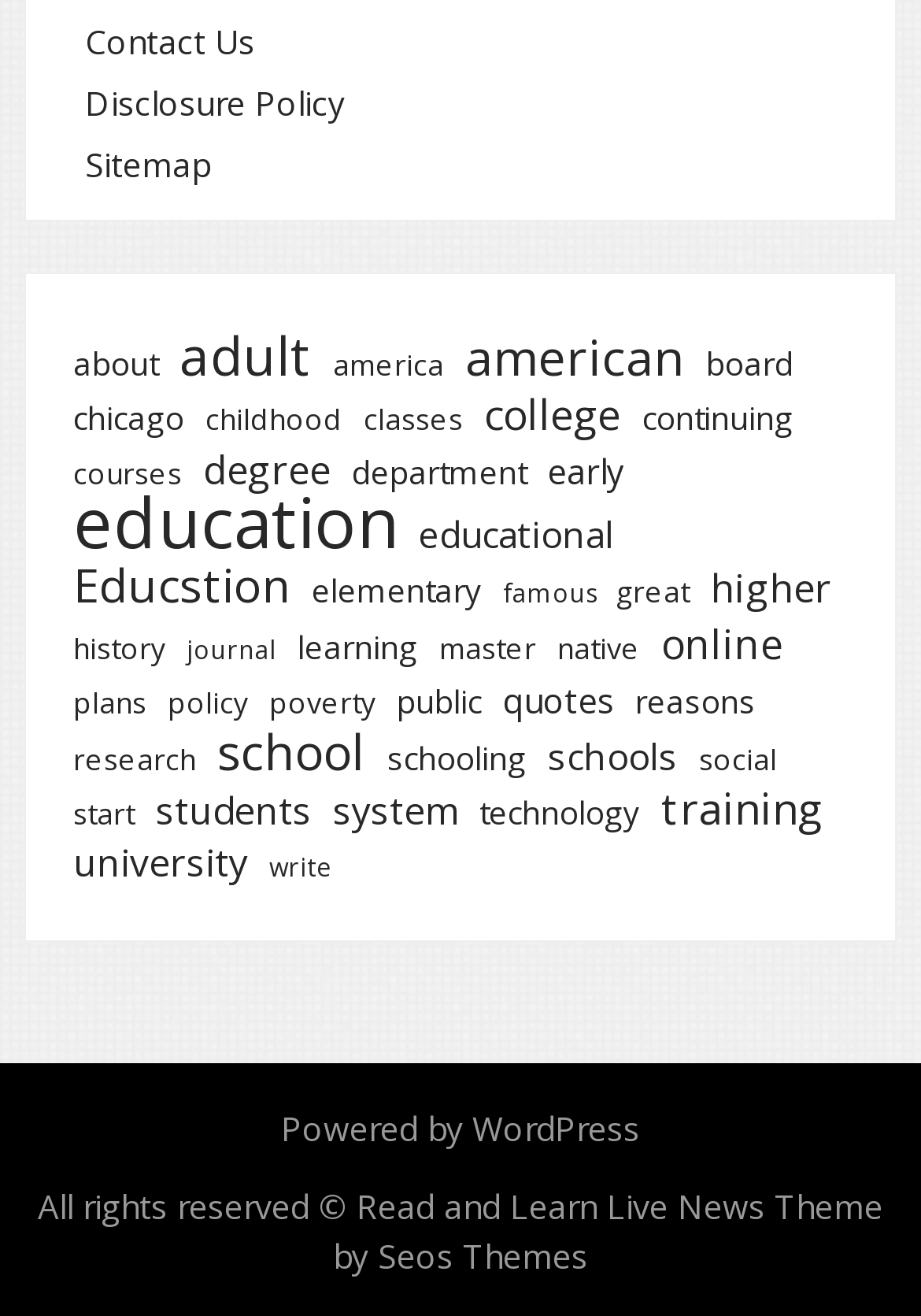Give a short answer using one word or phrase for the question:
How many items are there under 'education'?

92